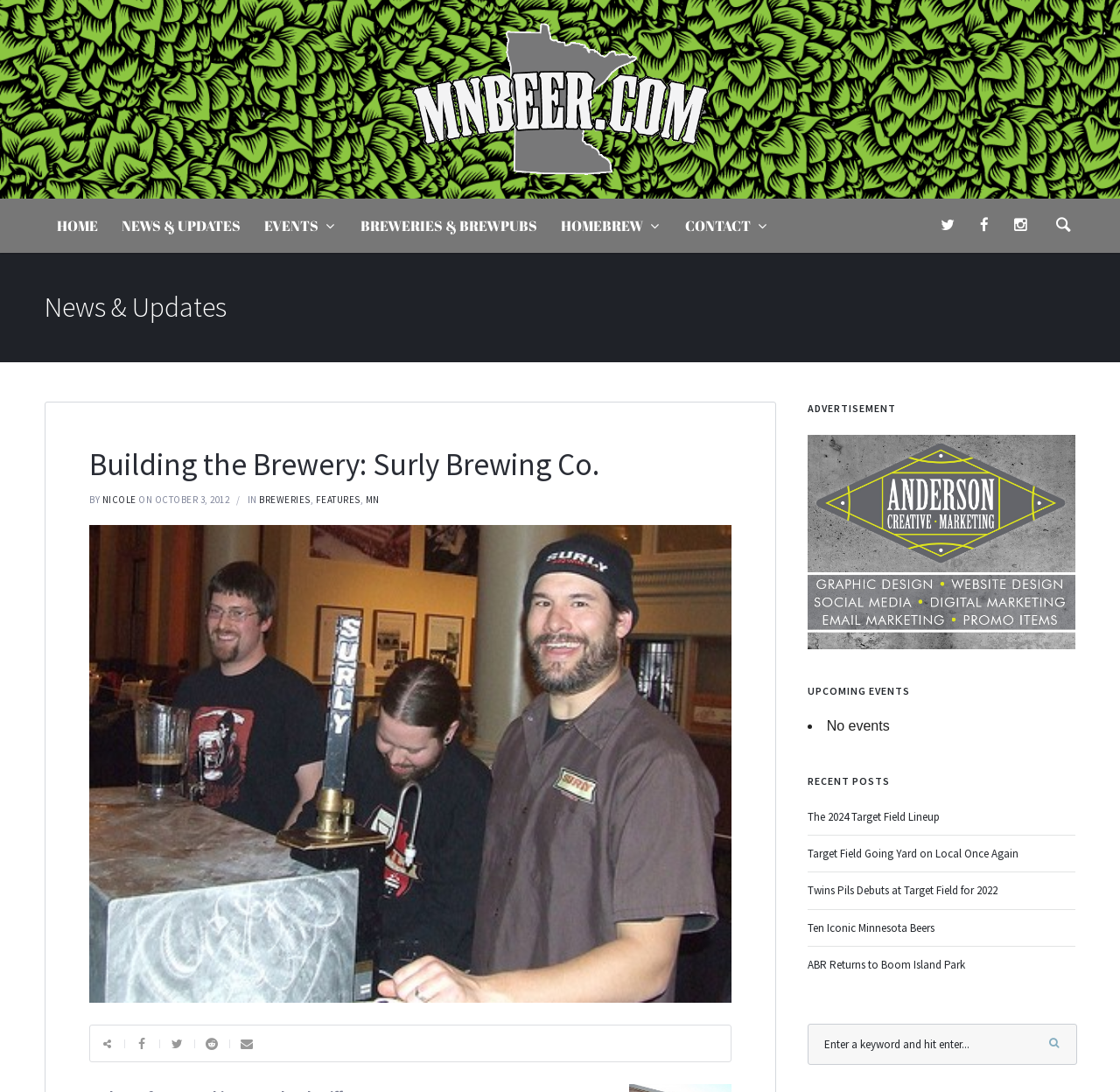Please find the bounding box for the UI component described as follows: "The 2024 Target Field Lineup".

[0.721, 0.741, 0.839, 0.754]